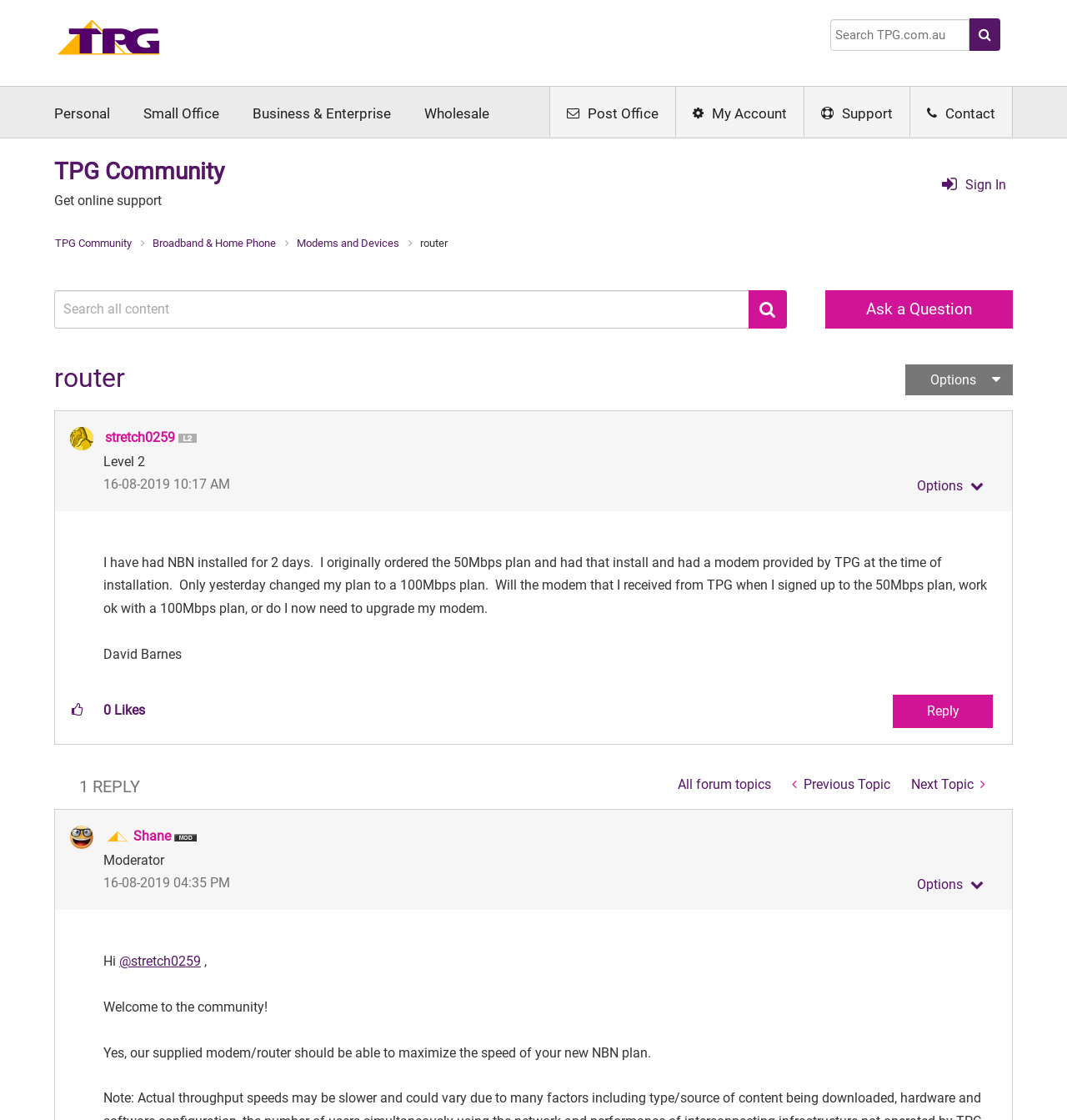Can you specify the bounding box coordinates of the area that needs to be clicked to fulfill the following instruction: "Reply to the post"?

[0.837, 0.62, 0.93, 0.65]